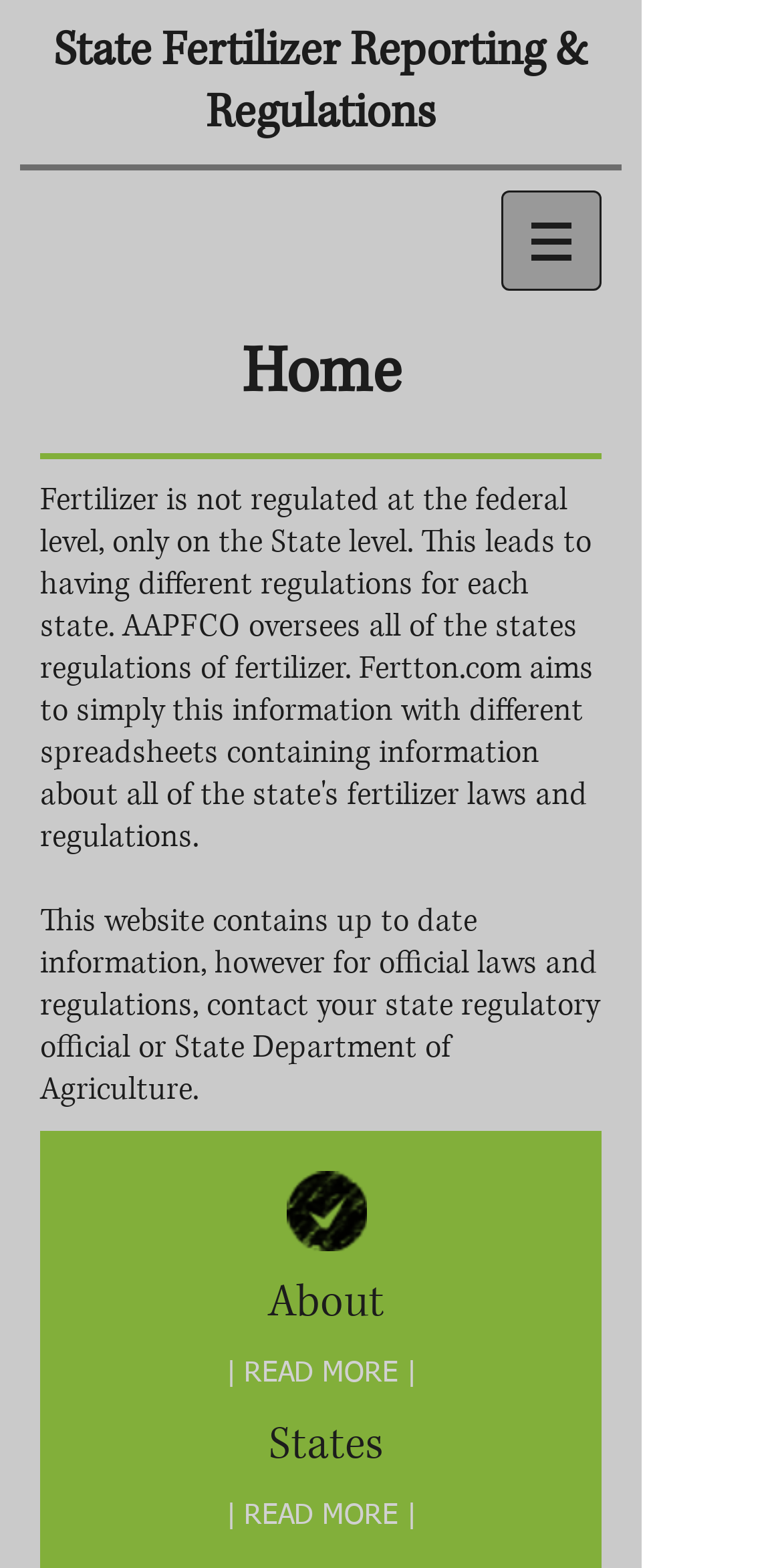Provide the bounding box coordinates of the HTML element described by the text: "| READ MORE |". The coordinates should be in the format [left, top, right, bottom] with values between 0 and 1.

[0.177, 0.863, 0.644, 0.889]